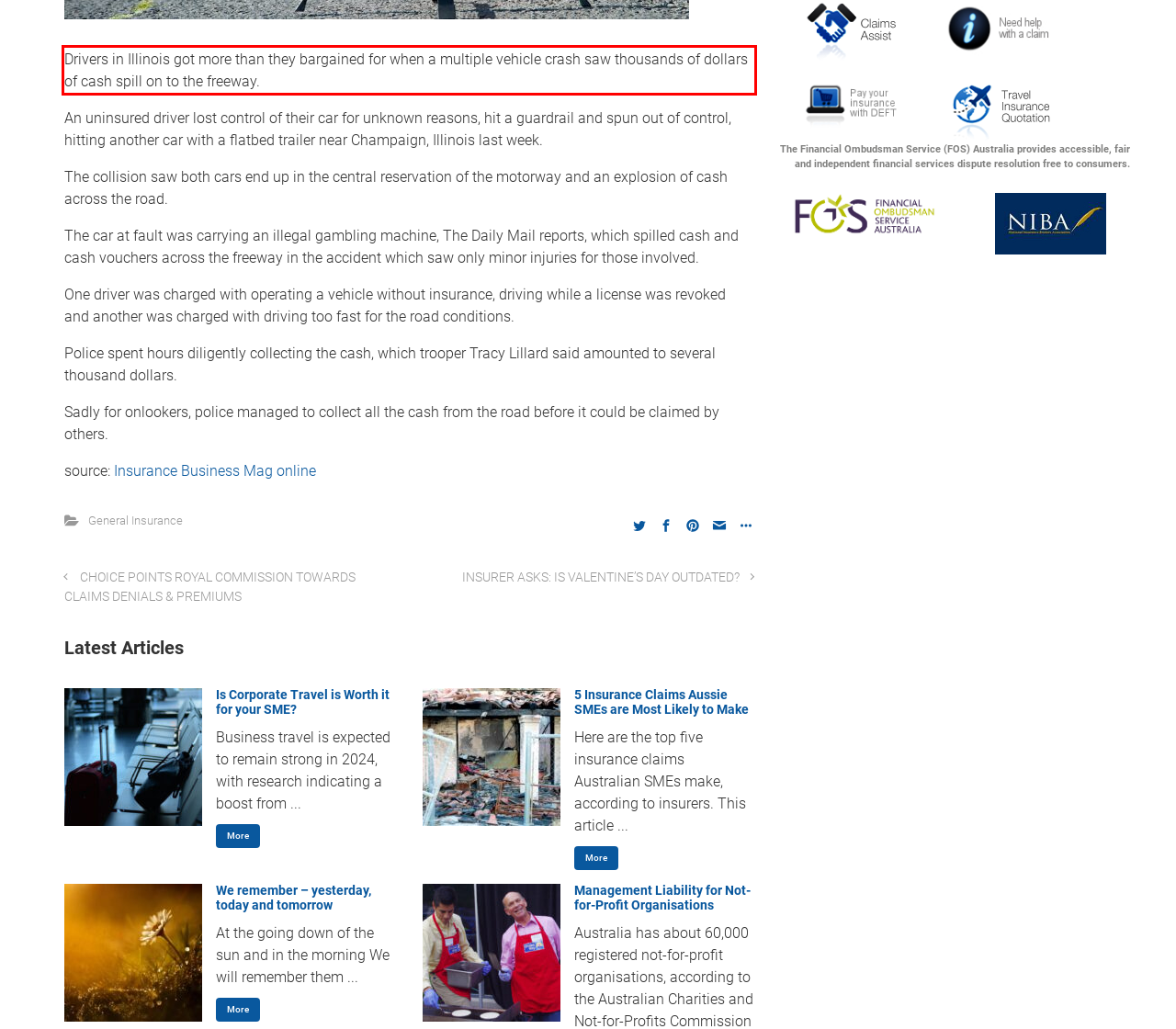From the screenshot of the webpage, locate the red bounding box and extract the text contained within that area.

Drivers in Illinois got more than they bargained for when a multiple vehicle crash saw thousands of dollars of cash spill on to the freeway.